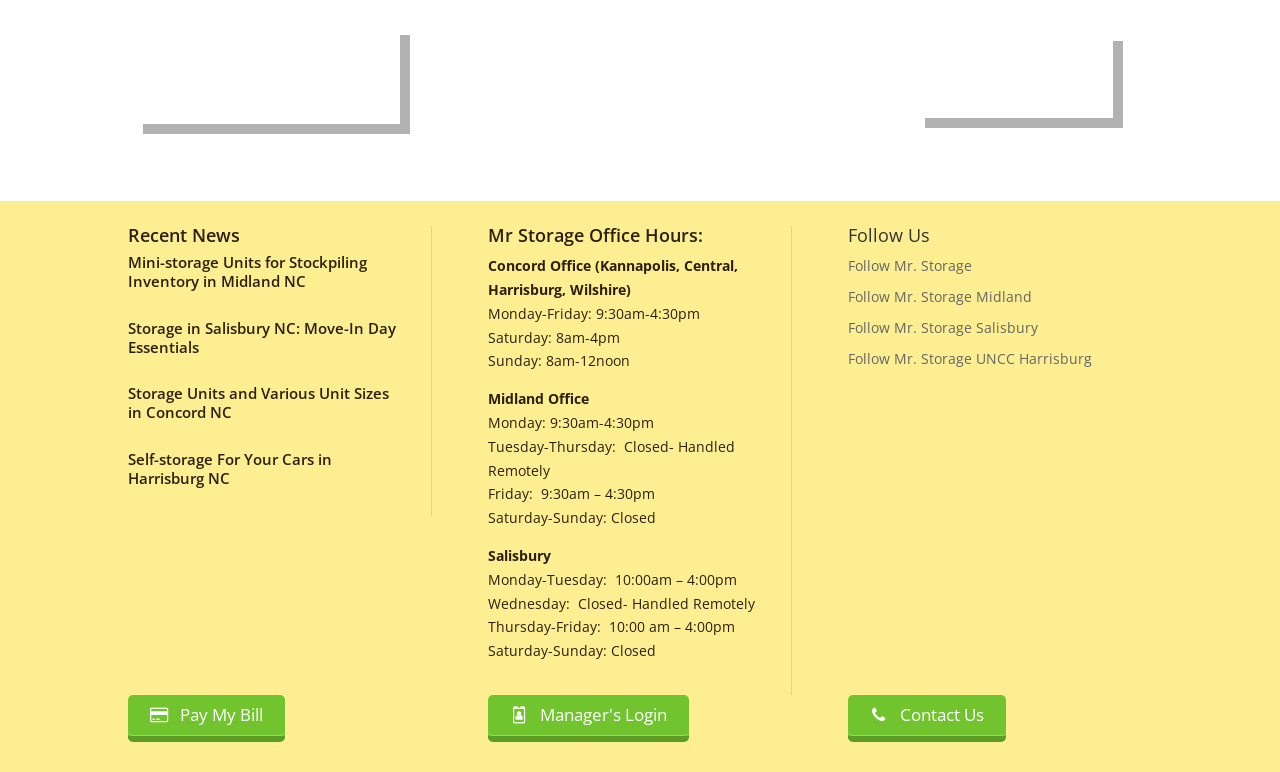Using the description "Glossary", locate and provide the bounding box of the UI element.

None